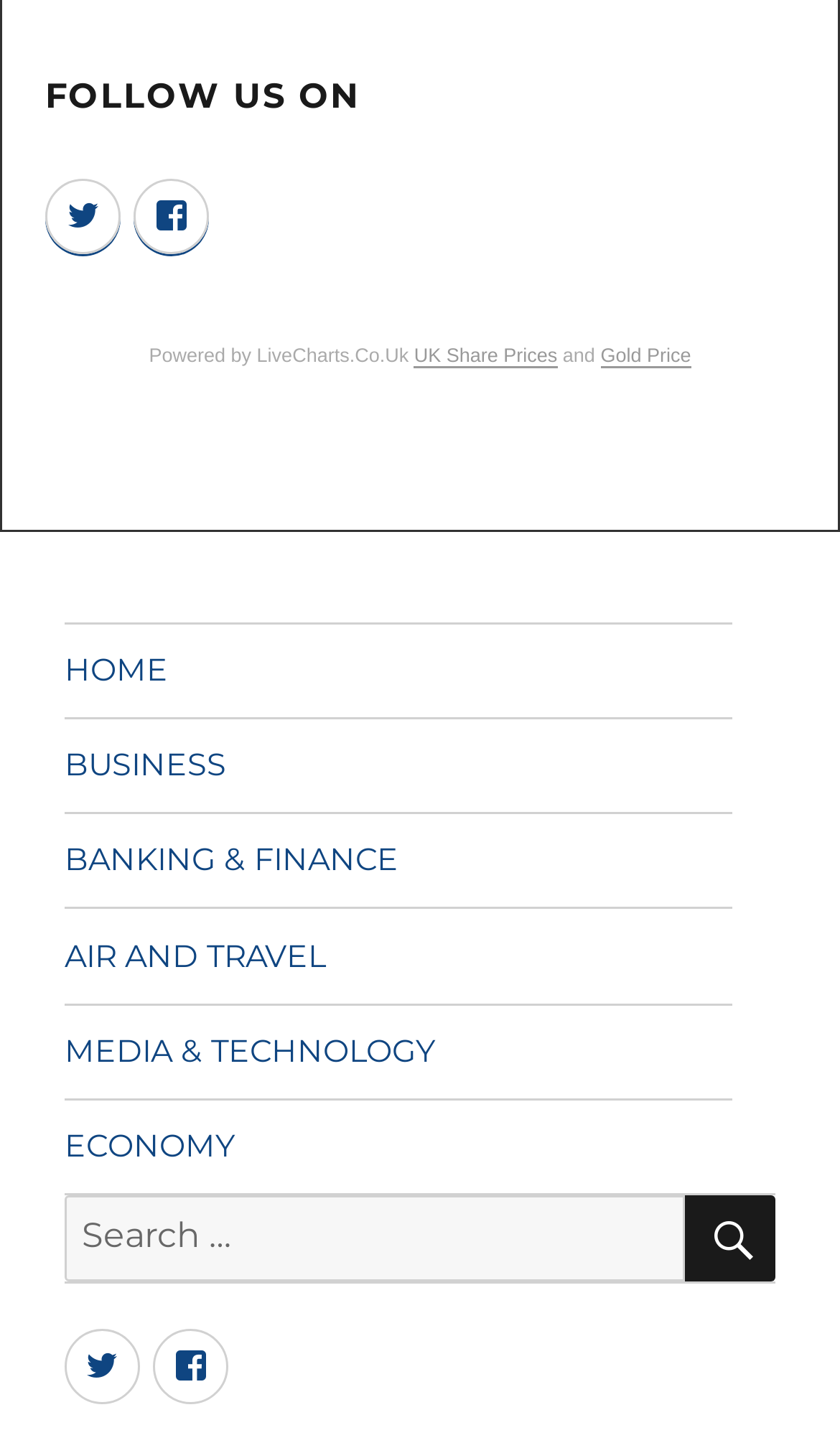Determine the bounding box for the UI element described here: "Air and Travel".

[0.077, 0.628, 0.872, 0.693]